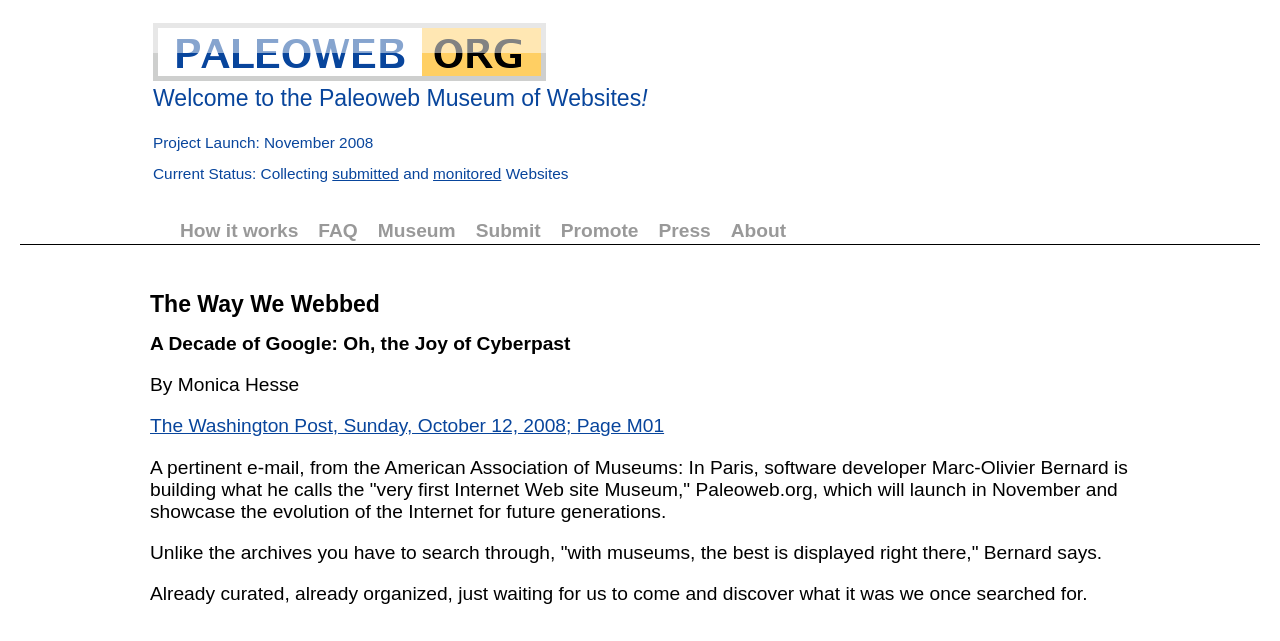Pinpoint the bounding box coordinates of the element to be clicked to execute the instruction: "Click on HOME".

None